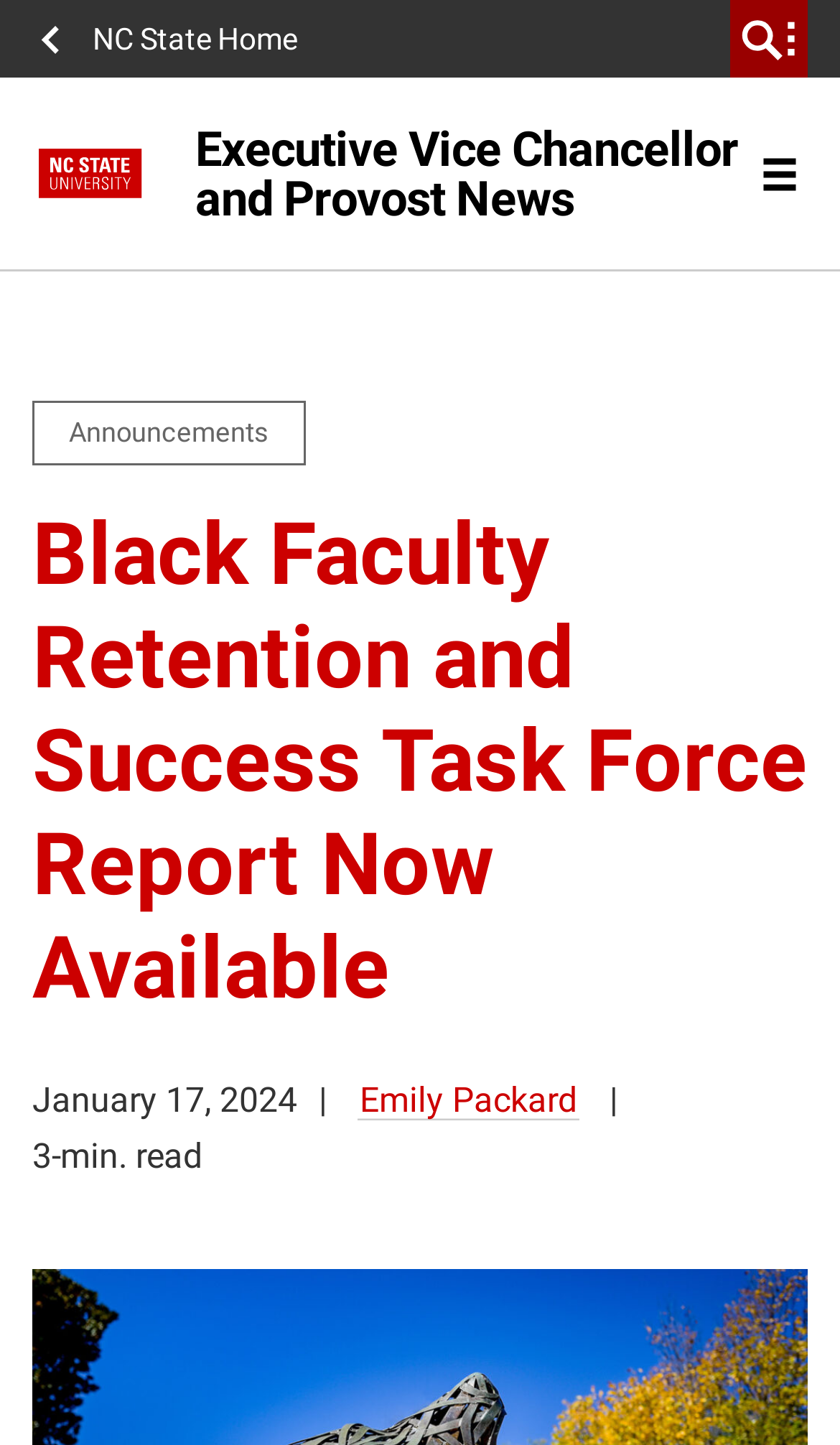Respond to the following question with a brief word or phrase:
What is the name of the university?

NC State University